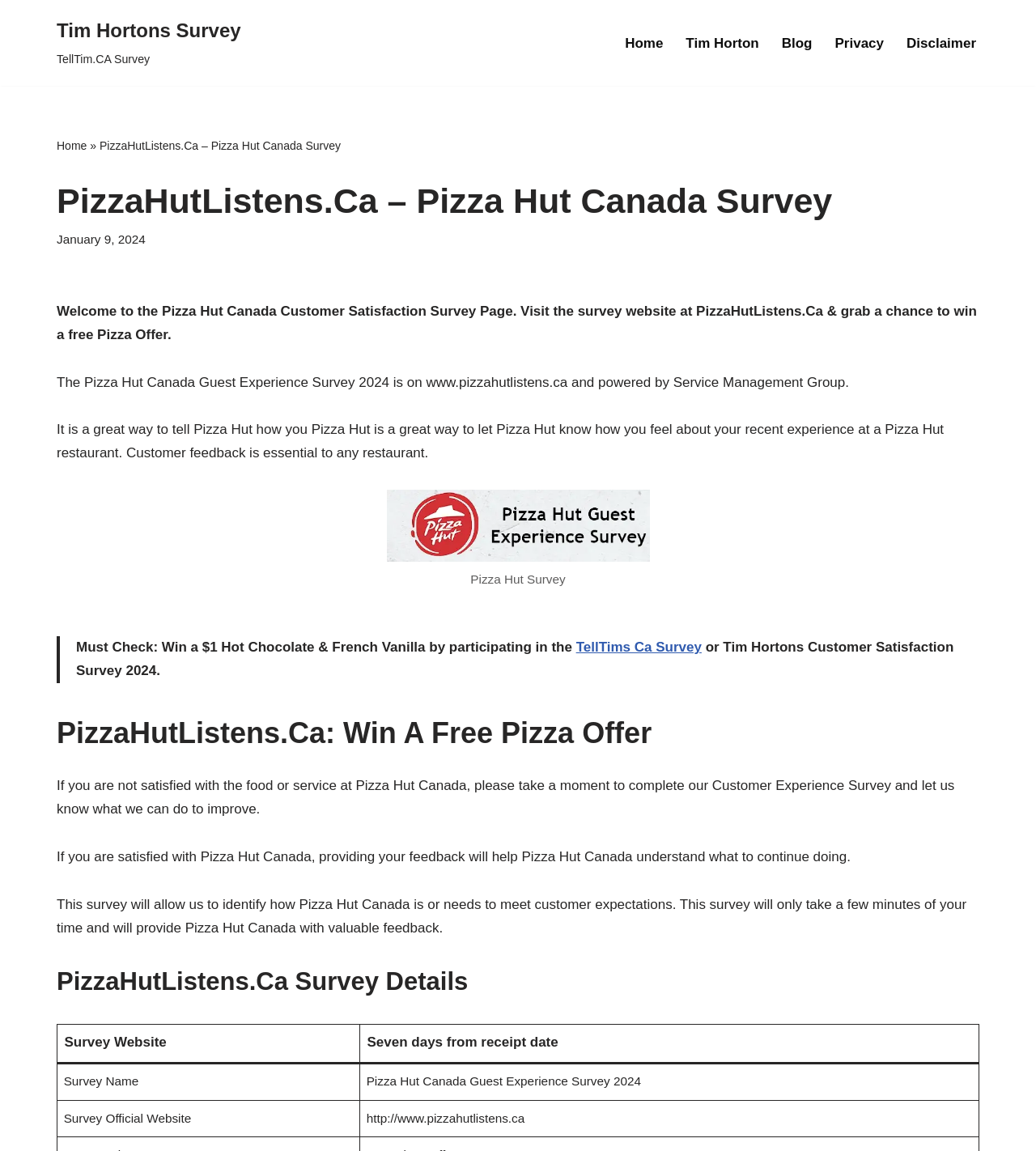What is the official website of the Pizza Hut Canada Guest Experience Survey?
From the image, respond with a single word or phrase.

http://www.pizzahutlistens.ca